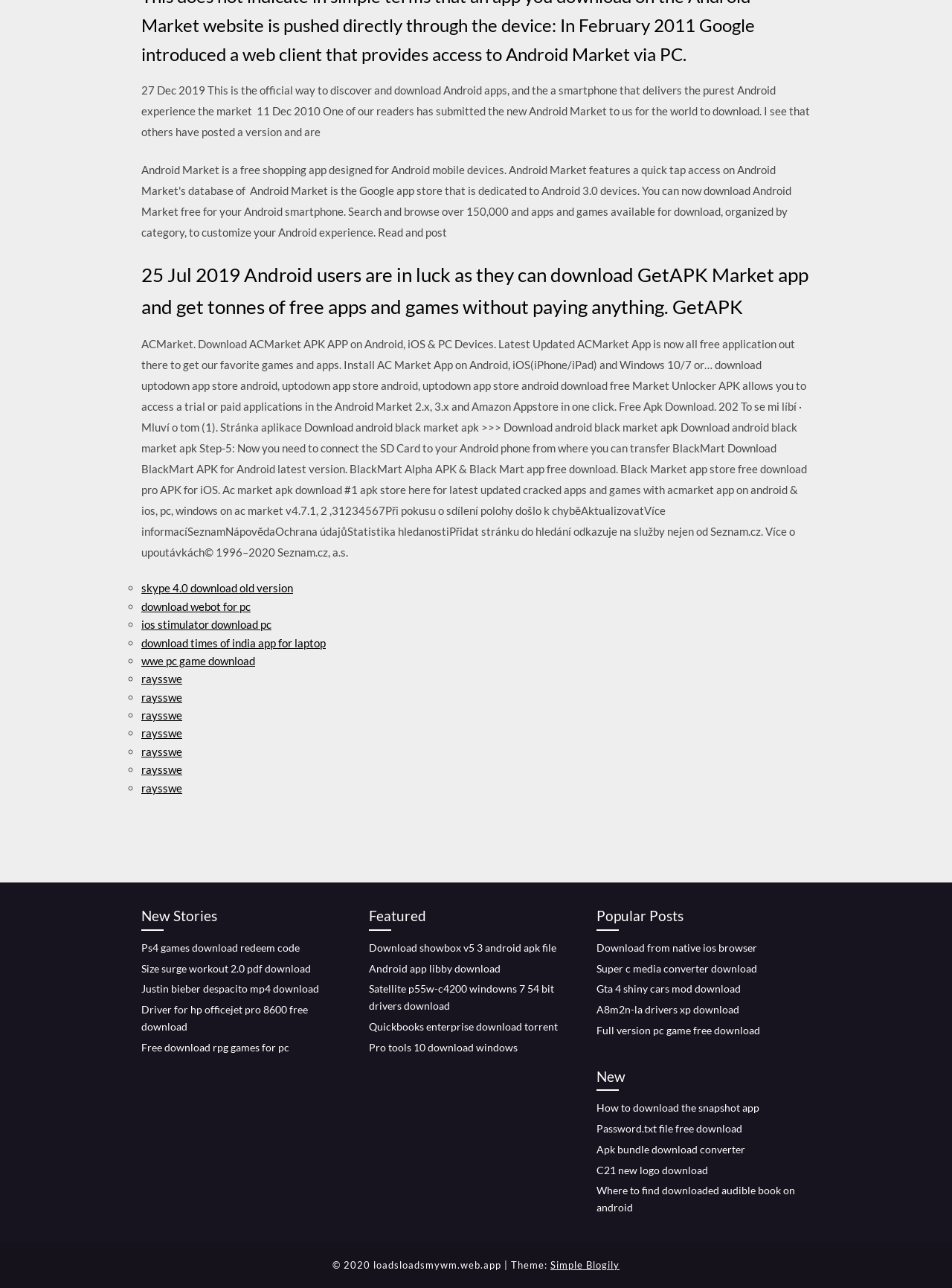Pinpoint the bounding box coordinates of the clickable area necessary to execute the following instruction: "download showbox v5 3 android apk file". The coordinates should be given as four float numbers between 0 and 1, namely [left, top, right, bottom].

[0.388, 0.731, 0.584, 0.74]